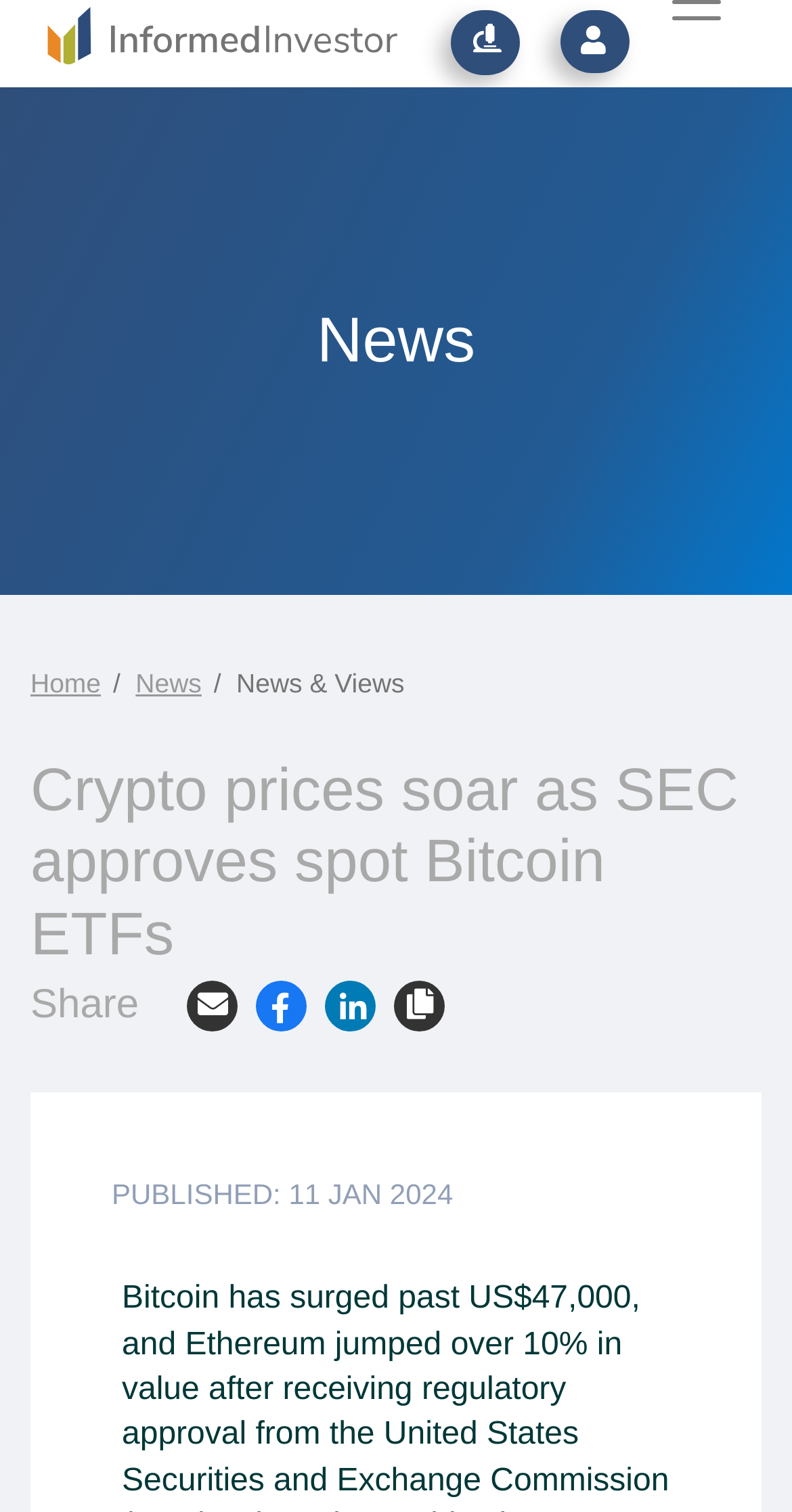Please identify the bounding box coordinates of where to click in order to follow the instruction: "visit Home page".

[0.038, 0.442, 0.127, 0.462]